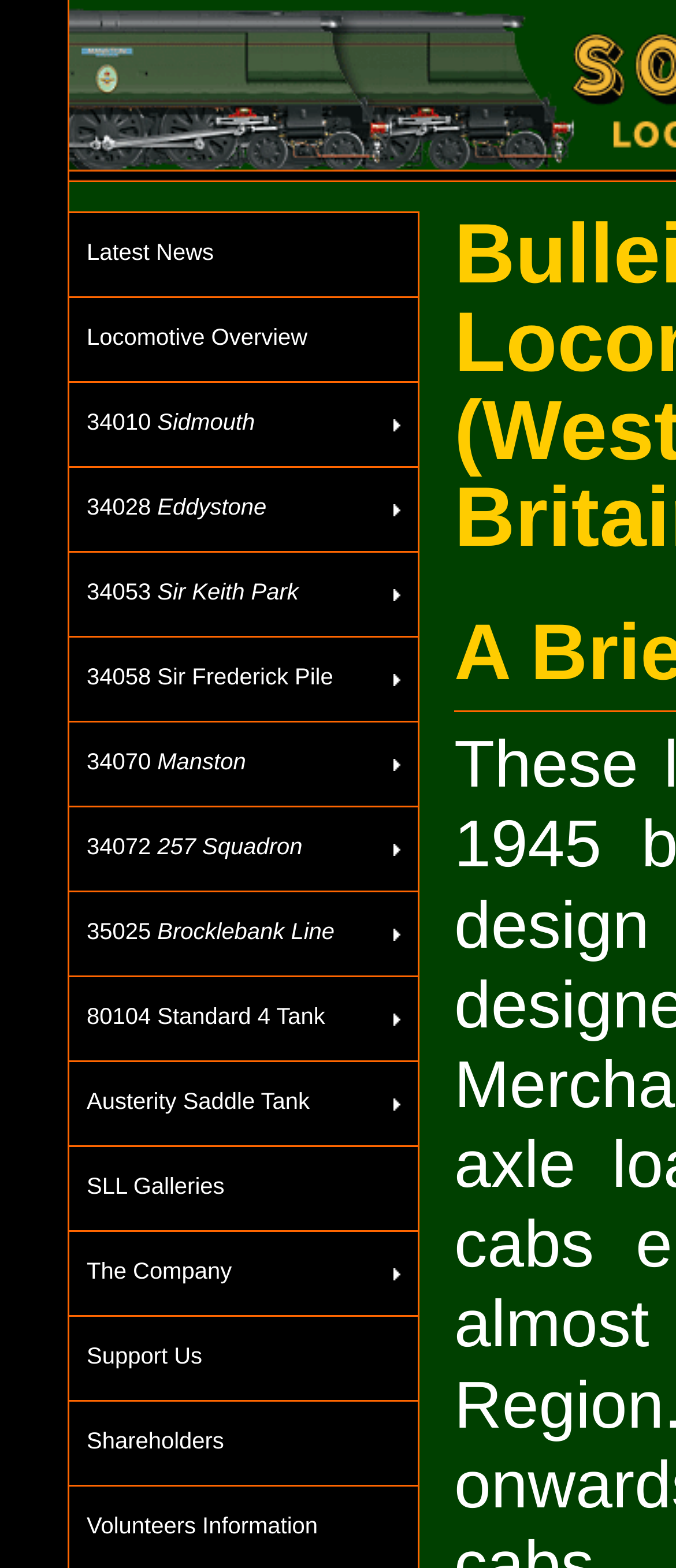Please specify the bounding box coordinates for the clickable region that will help you carry out the instruction: "Check the news".

None